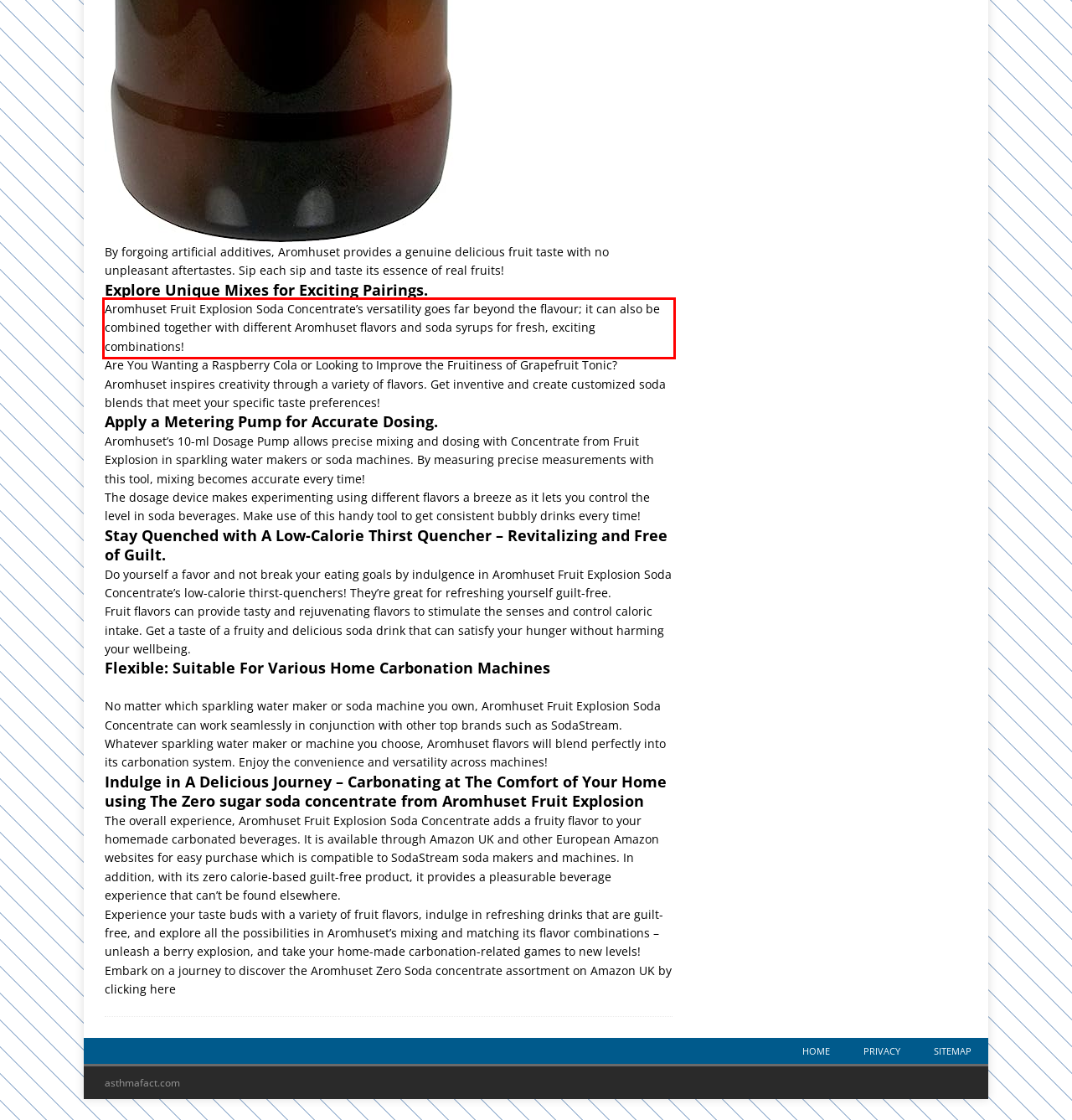Examine the webpage screenshot and use OCR to obtain the text inside the red bounding box.

Aromhuset Fruit Explosion Soda Concentrate’s versatility goes far beyond the flavour; it can also be combined together with different Aromhuset flavors and soda syrups for fresh, exciting combinations!